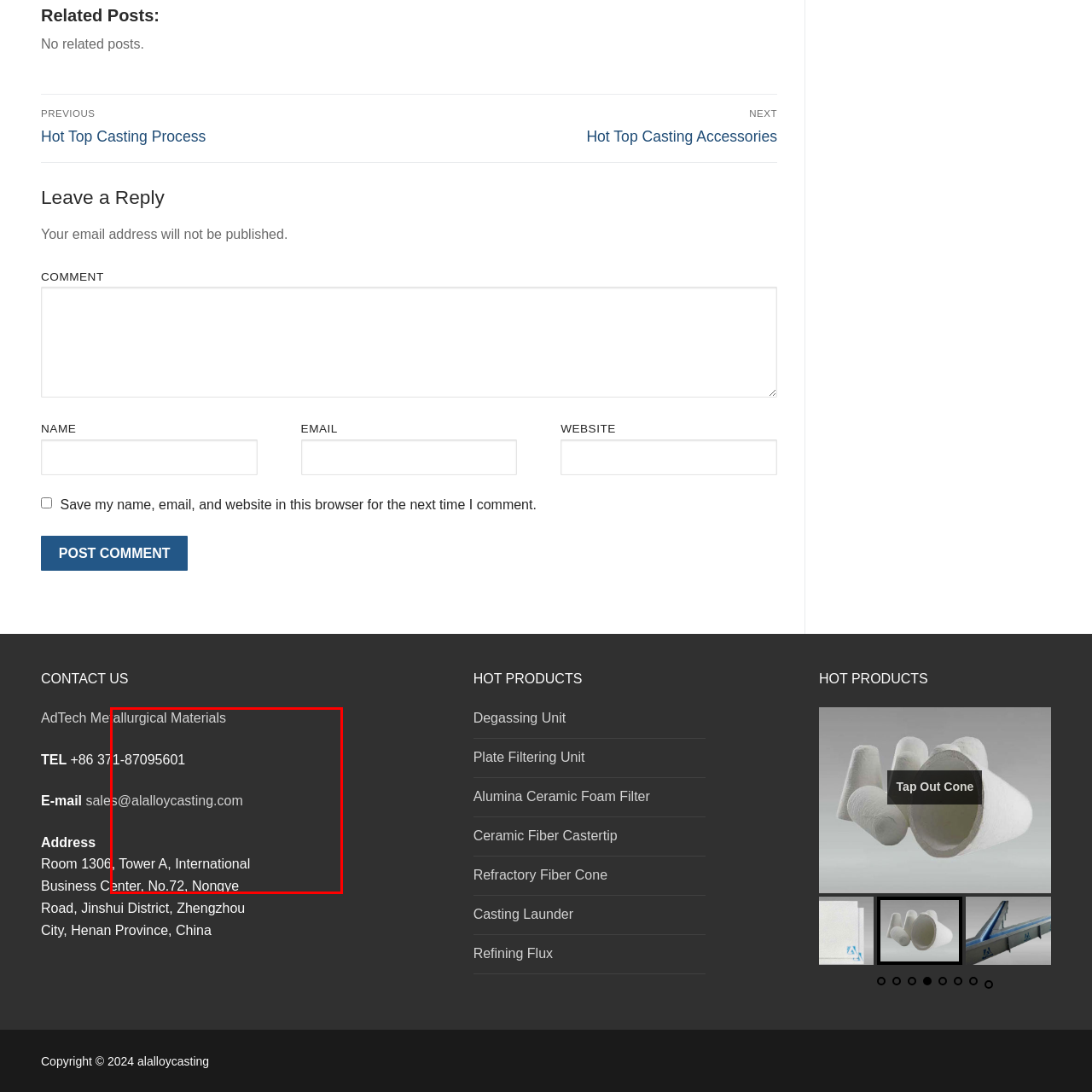Describe the scene captured within the highlighted red boundary in great detail.

This image showcases the contact information for AdTech Metallurgical Materials, prominently displaying essential details for potential clients or customers. It includes a phone number, "+86 371-87095601", and an email address, "sales@alalloycasting.com," allowing for easy communication. Additionally, the physical address is listed as "Room 1306, Tower A, International Business Center, No.72, Nongye Road, Jinshui District, Zhengzhou City, Henan Province, China." This layout emphasizes the company's accessibility and readiness to assist with inquiries.